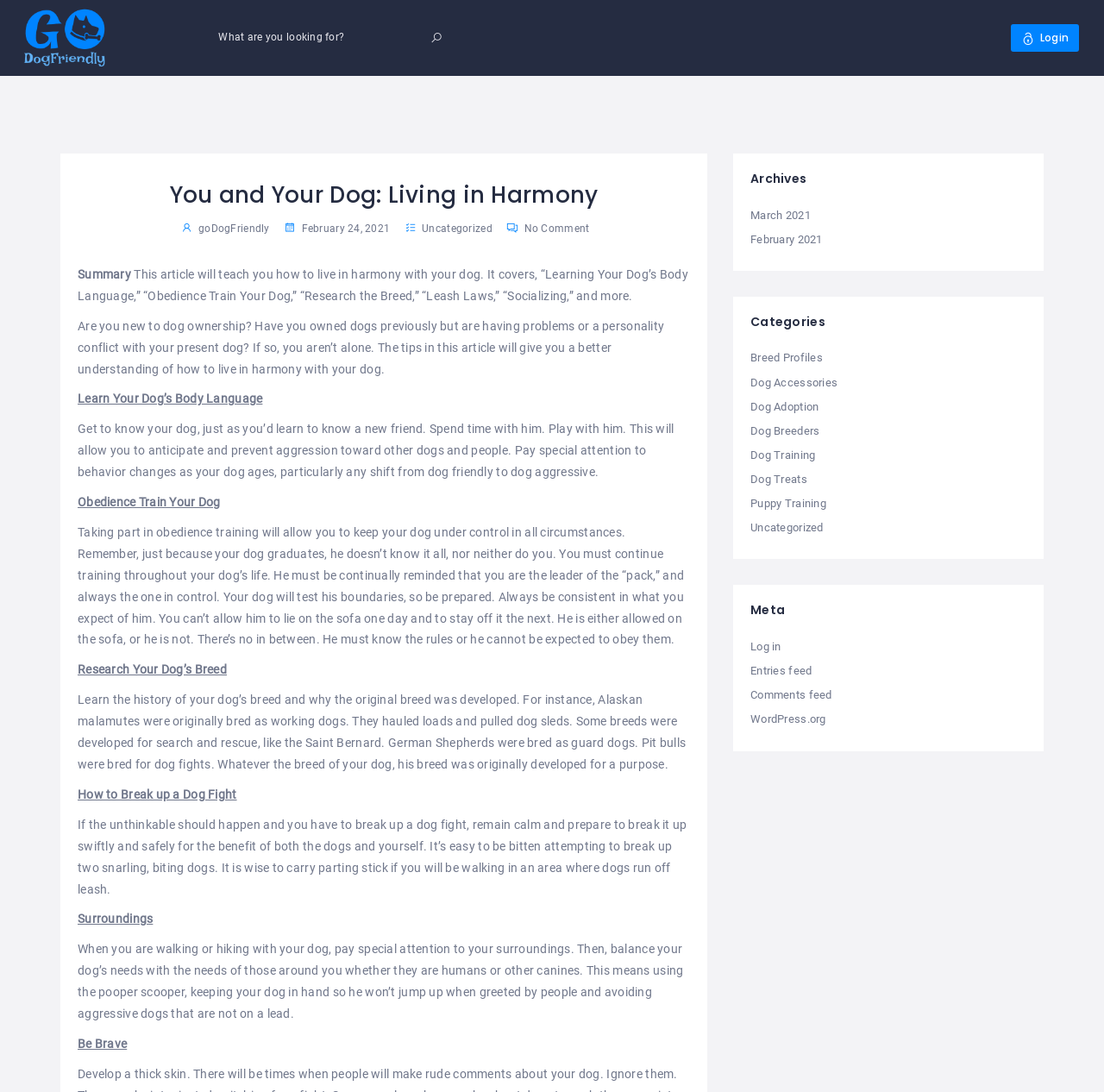Indicate the bounding box coordinates of the element that needs to be clicked to satisfy the following instruction: "View the archives for 'February 2021'". The coordinates should be four float numbers between 0 and 1, i.e., [left, top, right, bottom].

[0.68, 0.213, 0.745, 0.225]